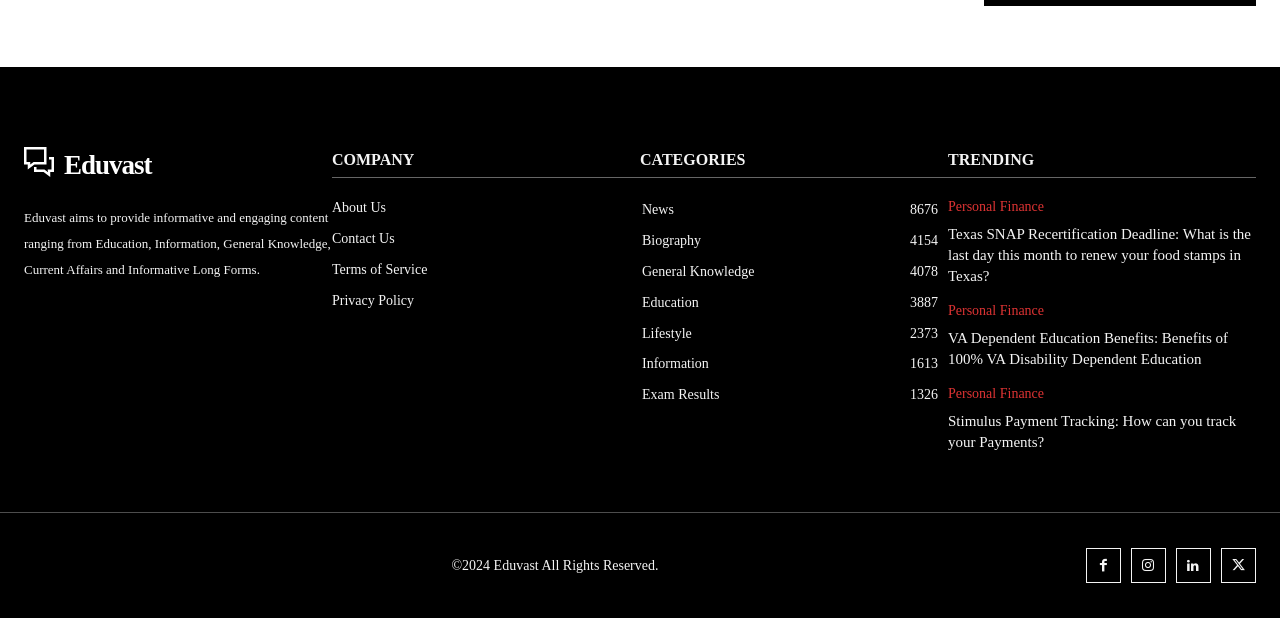Locate and provide the bounding box coordinates for the HTML element that matches this description: "Personal Finance".

[0.741, 0.323, 0.816, 0.35]